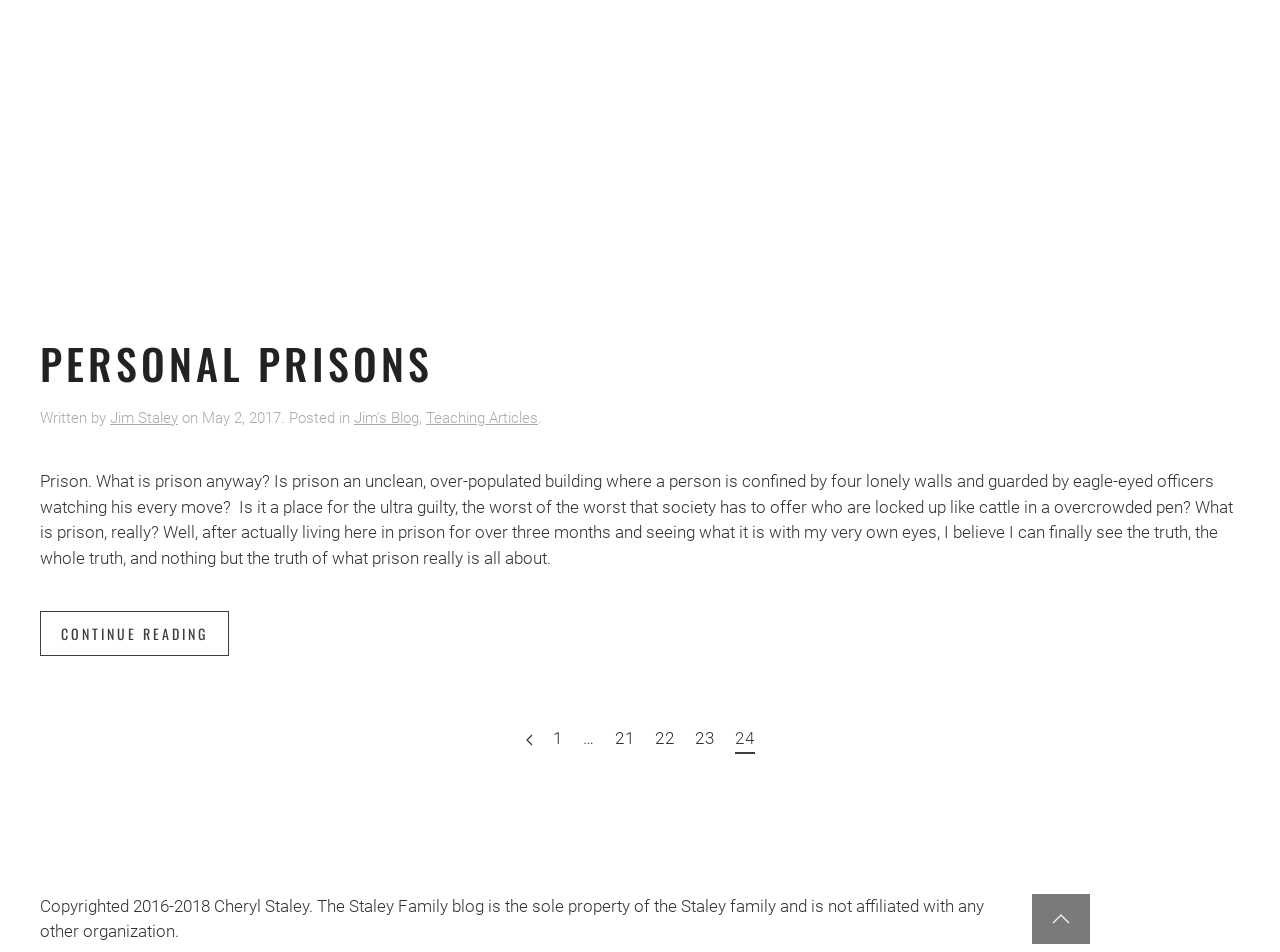Use a single word or phrase to answer the question: 
When was the article published?

May 2, 2017